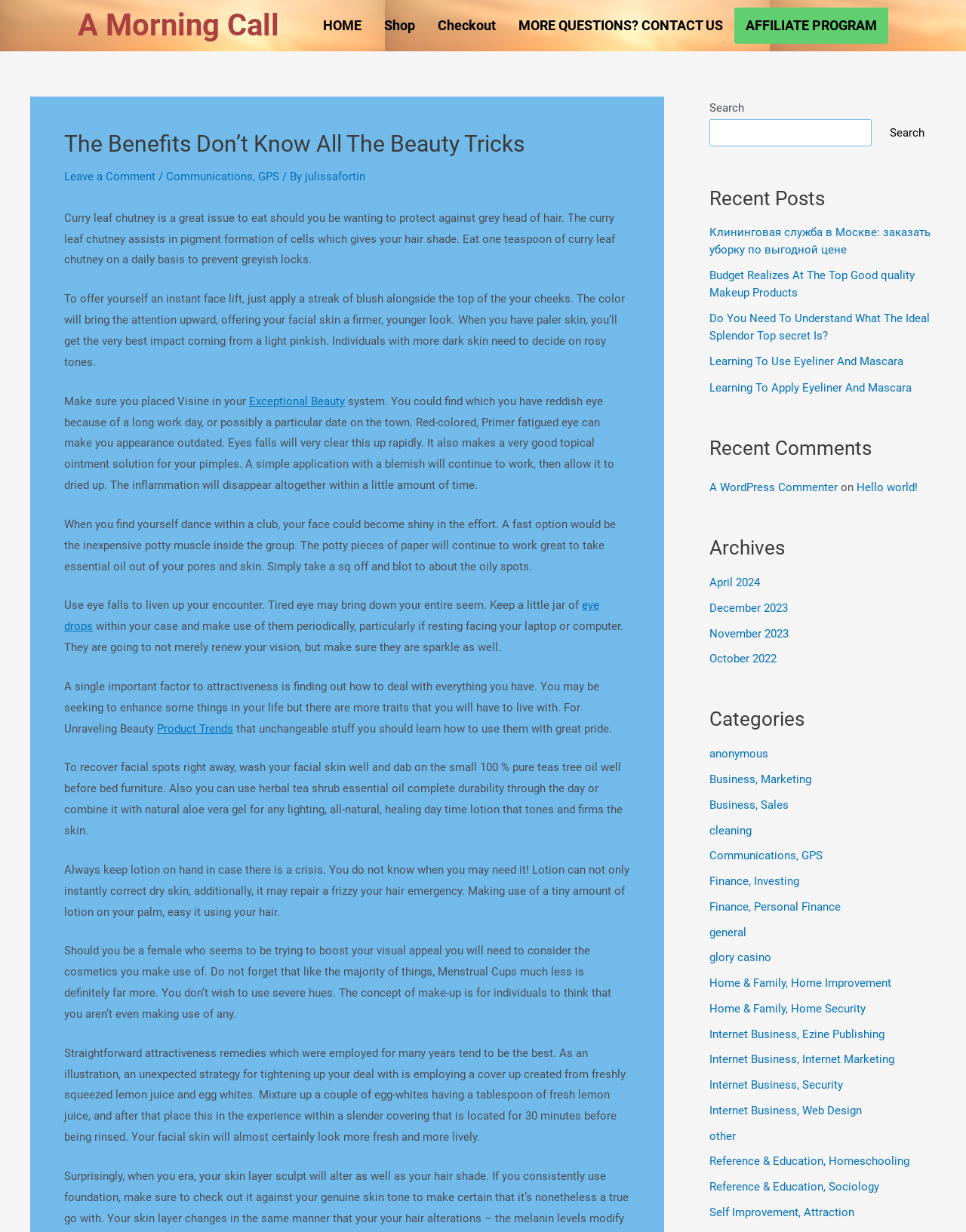What is the main topic of this webpage?
Examine the screenshot and reply with a single word or phrase.

Beauty